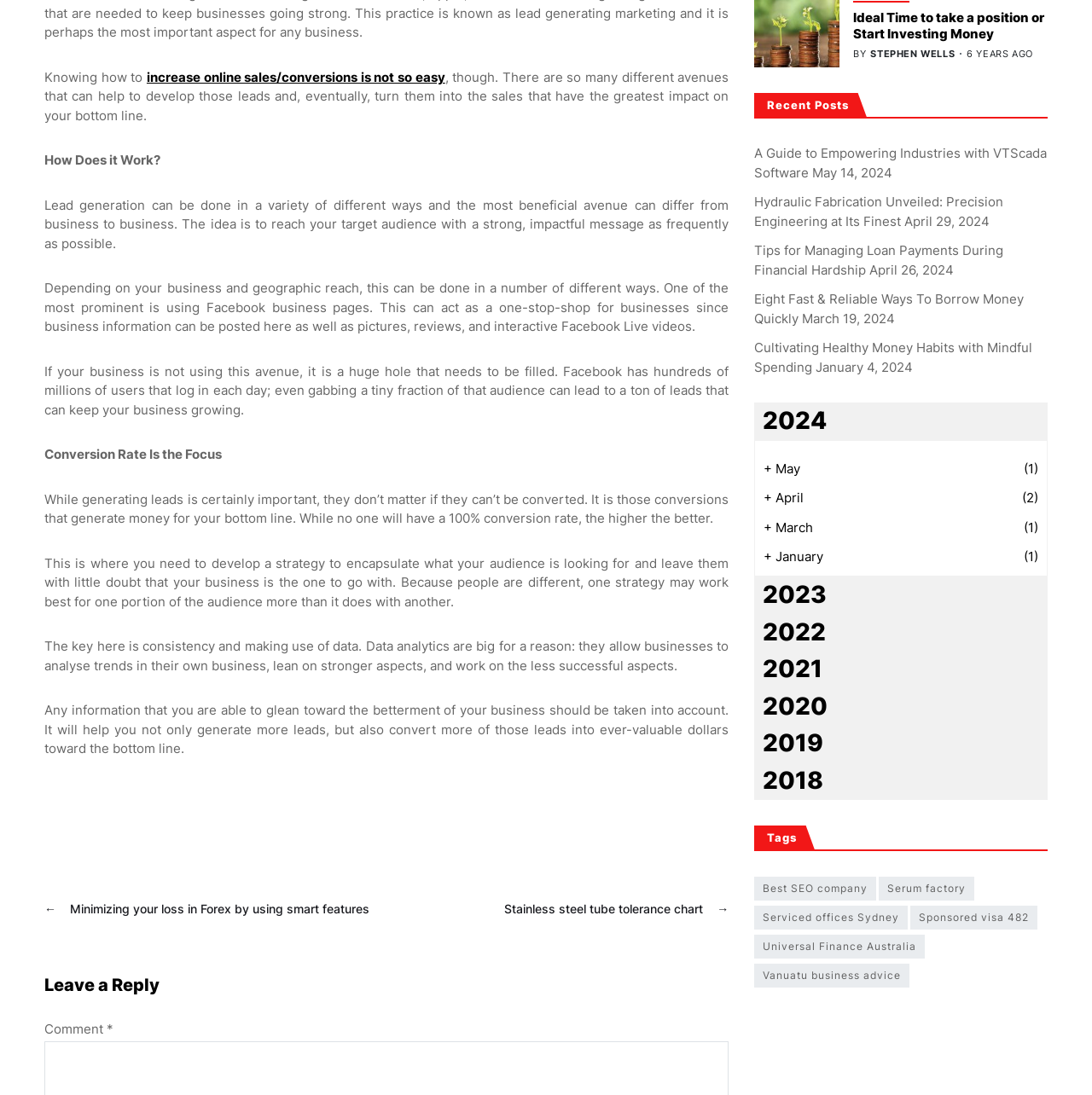Using the format (top-left x, top-left y, bottom-right x, bottom-right y), and given the element description, identify the bounding box coordinates within the screenshot: Universal Finance Australia

[0.691, 0.854, 0.847, 0.875]